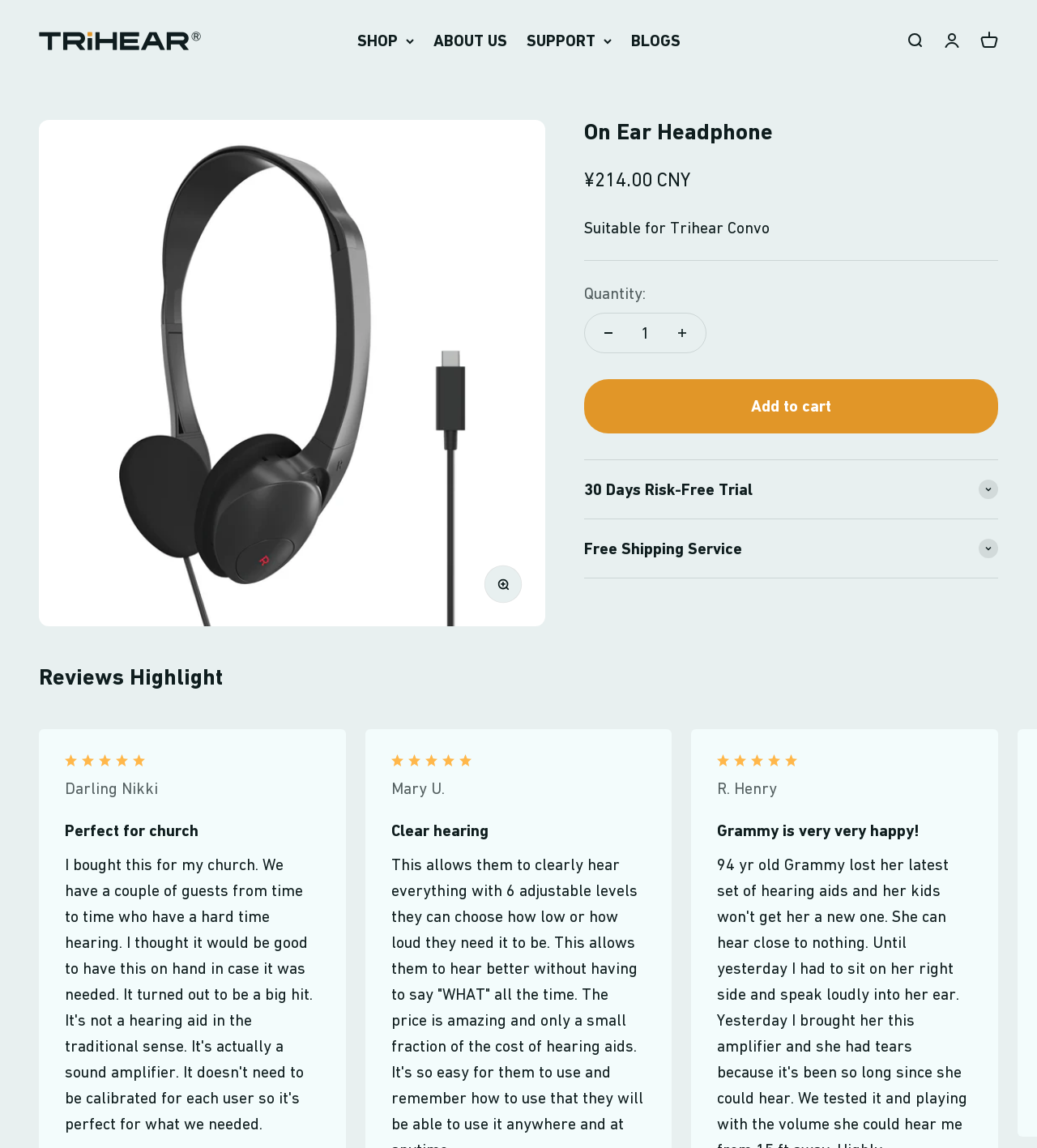Determine the bounding box for the UI element as described: "Ben Smith". The coordinates should be represented as four float numbers between 0 and 1, formatted as [left, top, right, bottom].

None